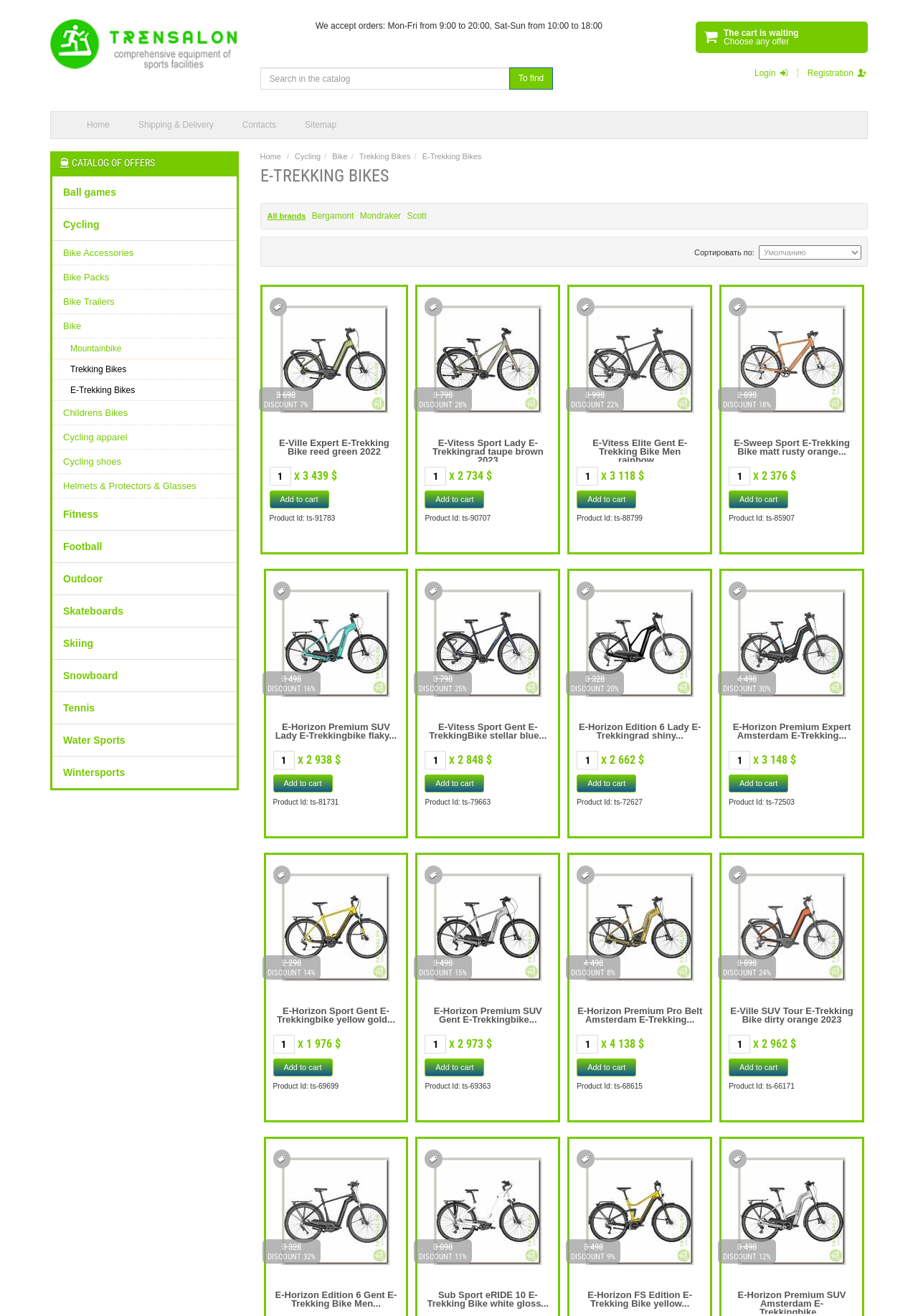Find the bounding box coordinates of the element you need to click on to perform this action: 'Click on Trekking Bikes'. The coordinates should be represented by four float values between 0 and 1, in the format [left, top, right, bottom].

[0.057, 0.273, 0.257, 0.289]